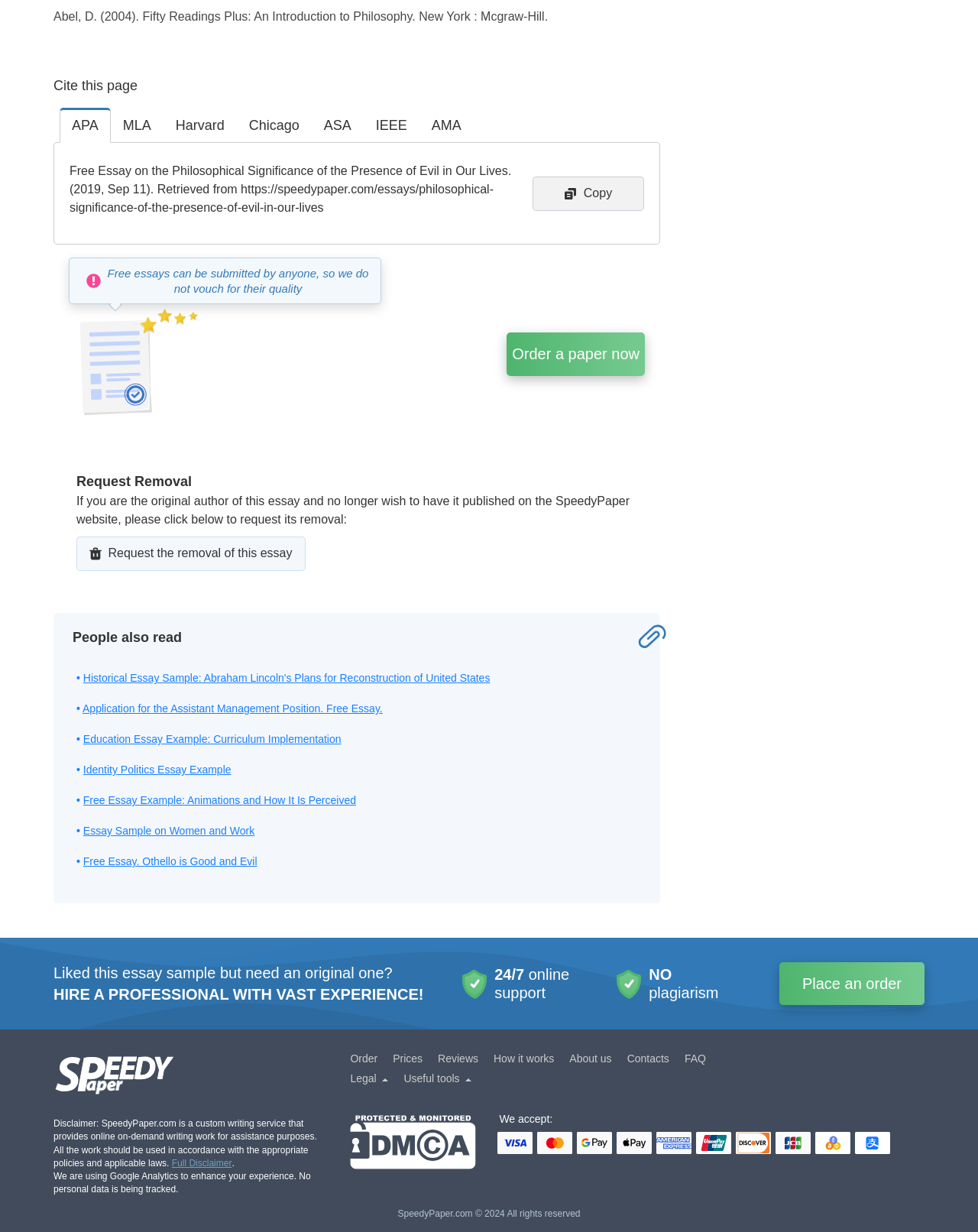Locate the bounding box coordinates of the element that needs to be clicked to carry out the instruction: "Go to Herbal Encyclopedia". The coordinates should be given as four float numbers ranging from 0 to 1, i.e., [left, top, right, bottom].

None